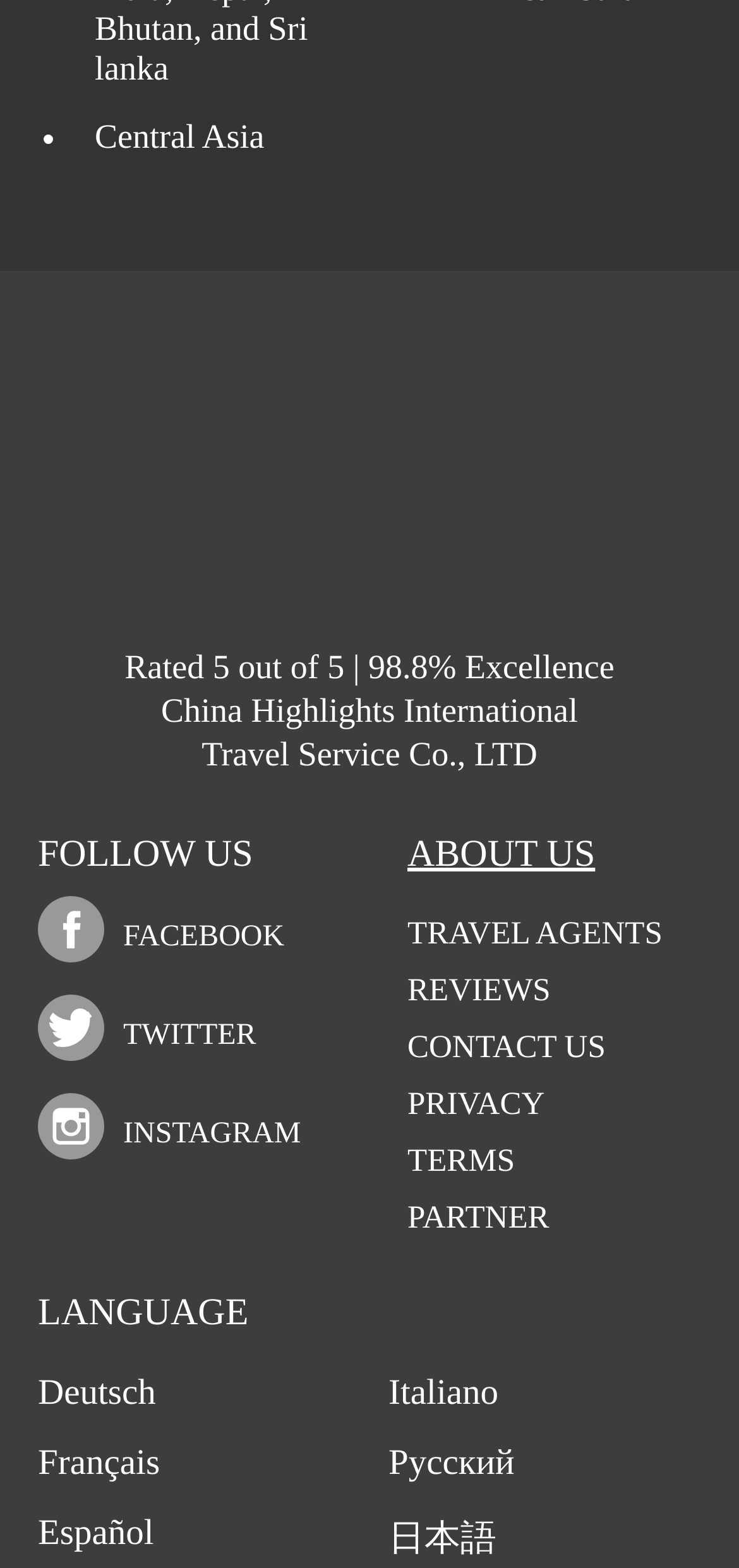Predict the bounding box coordinates for the UI element described as: "日本語". The coordinates should be four float numbers between 0 and 1, presented as [left, top, right, bottom].

[0.526, 0.969, 0.672, 0.994]